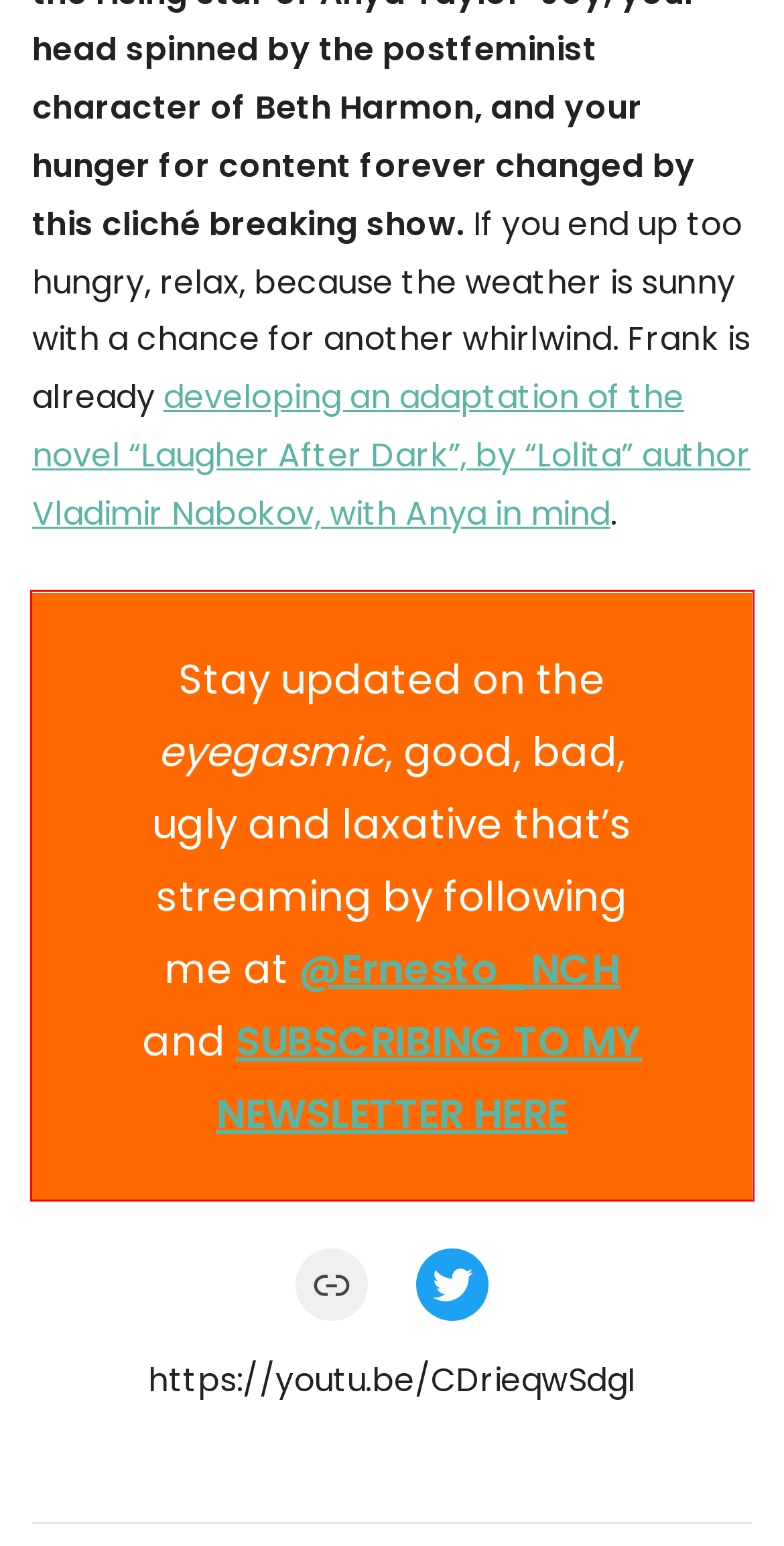You are presented with a screenshot containing a red rectangle. Extract the text found inside this red bounding box.

Stay updated on the eyegasmic, good, bad, ugly and laxative that’s streaming by following me at @Ernesto_NCH and SUBSCRIBING TO MY NEWSLETTER HERE